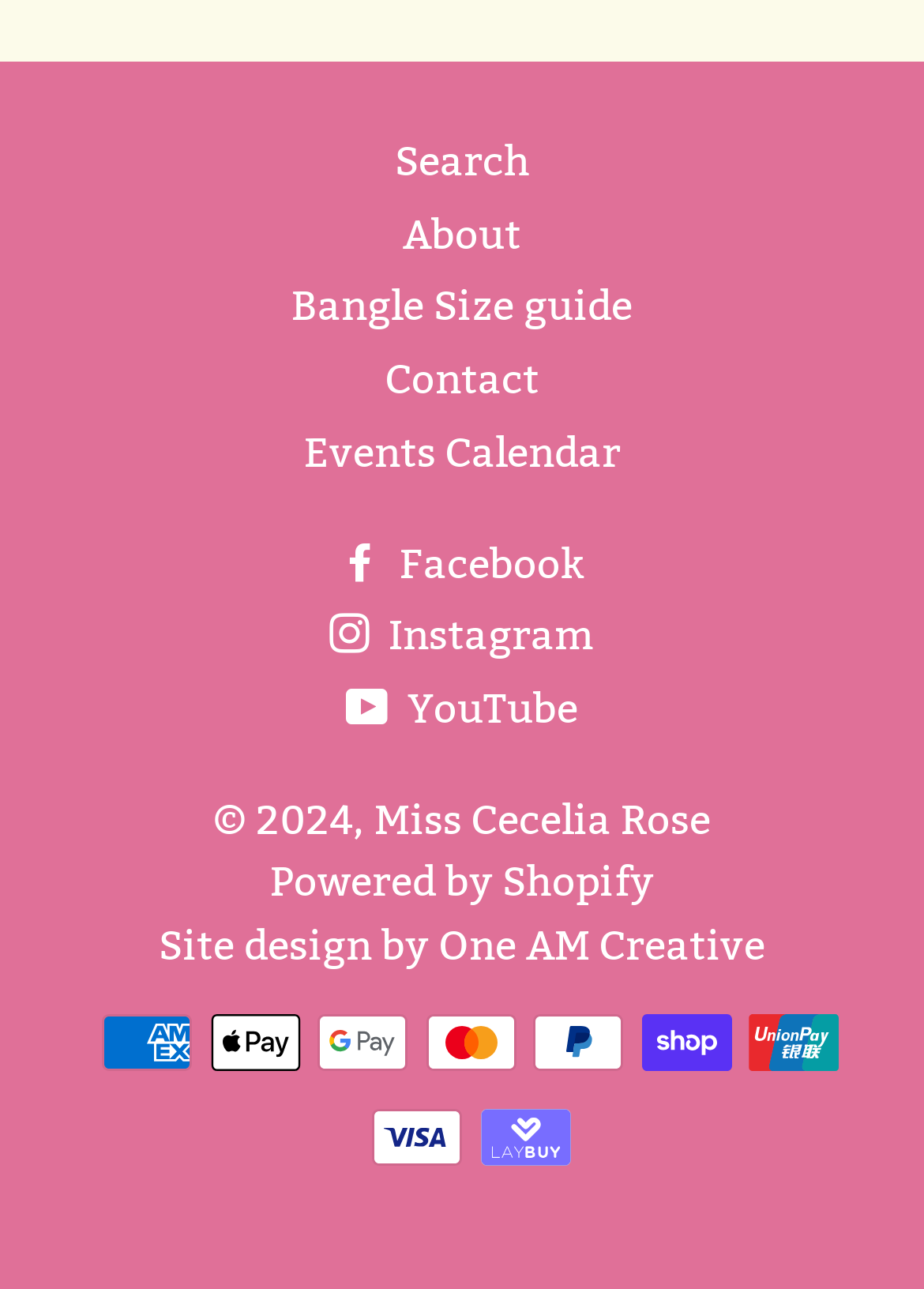How many links are present in the top section?
Look at the image and provide a detailed response to the question.

The top section of the webpage contains links to 'Search', 'About', 'Bangle Size guide', 'Contact', 'Events Calendar', and social media links. There are a total of 6 links in this section.